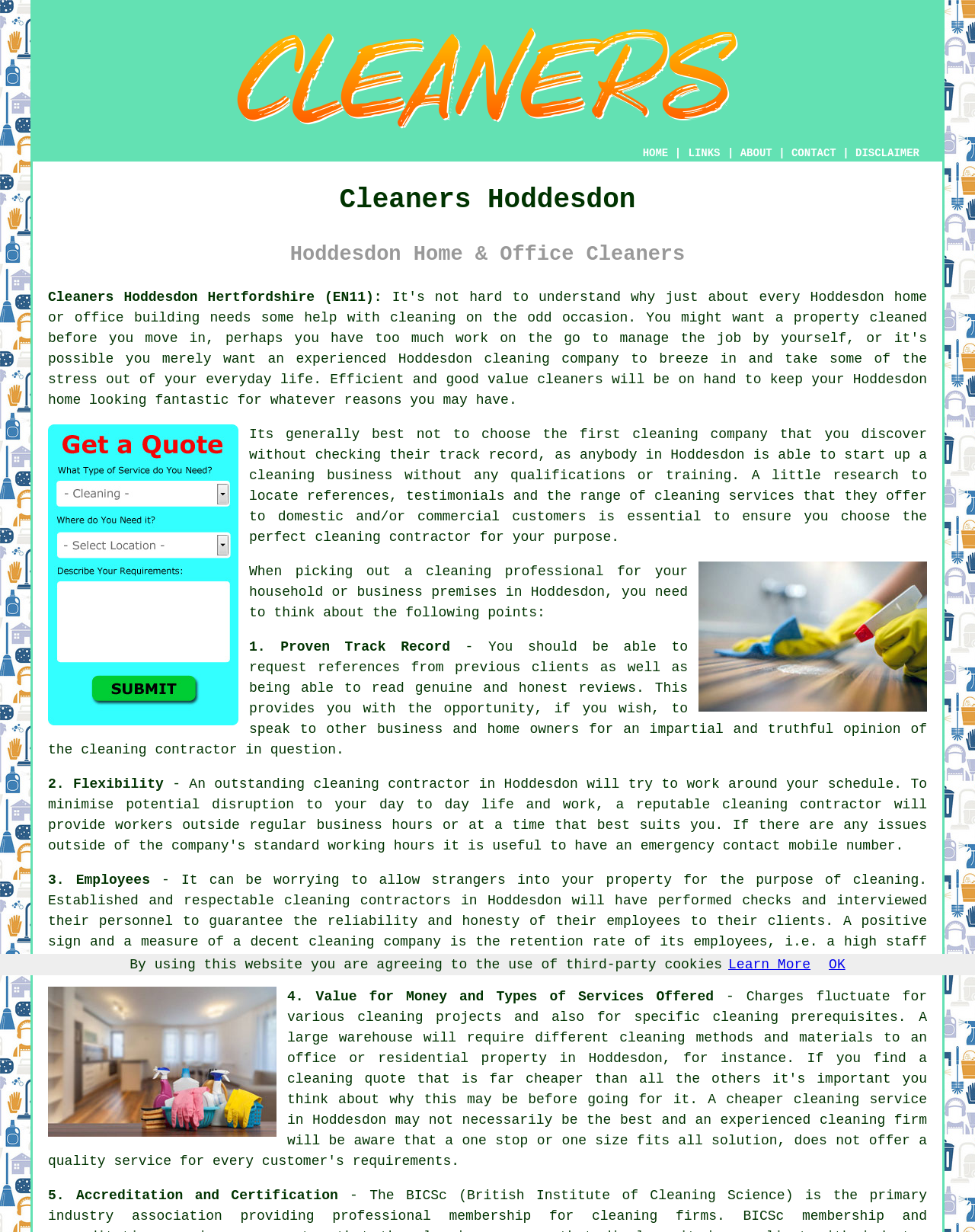Please provide the bounding box coordinates for the element that needs to be clicked to perform the following instruction: "Click the LINKS button". The coordinates should be given as four float numbers between 0 and 1, i.e., [left, top, right, bottom].

[0.705, 0.119, 0.739, 0.13]